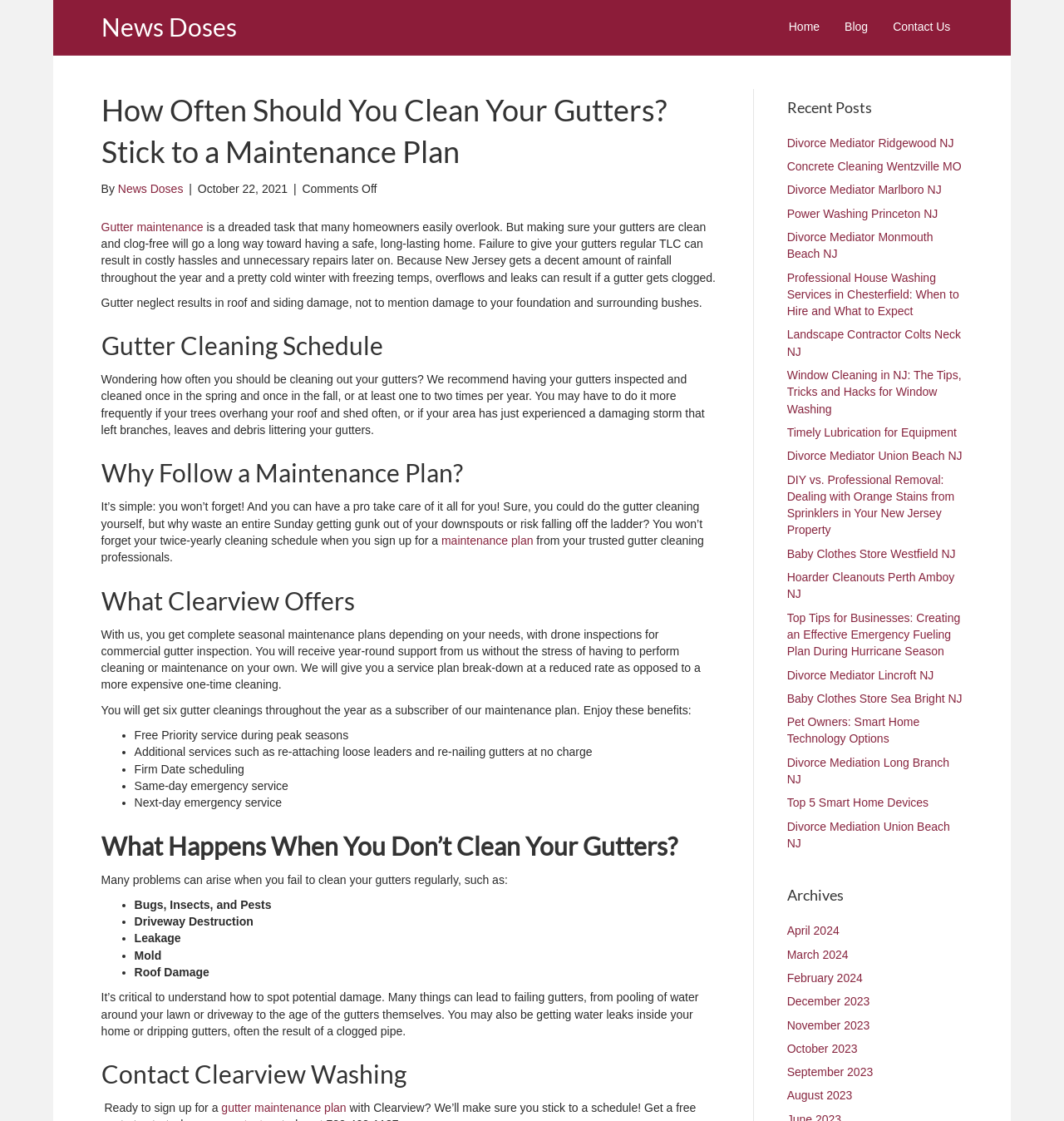Reply to the question with a single word or phrase:
How often should you clean your gutters?

Once in spring and once in fall